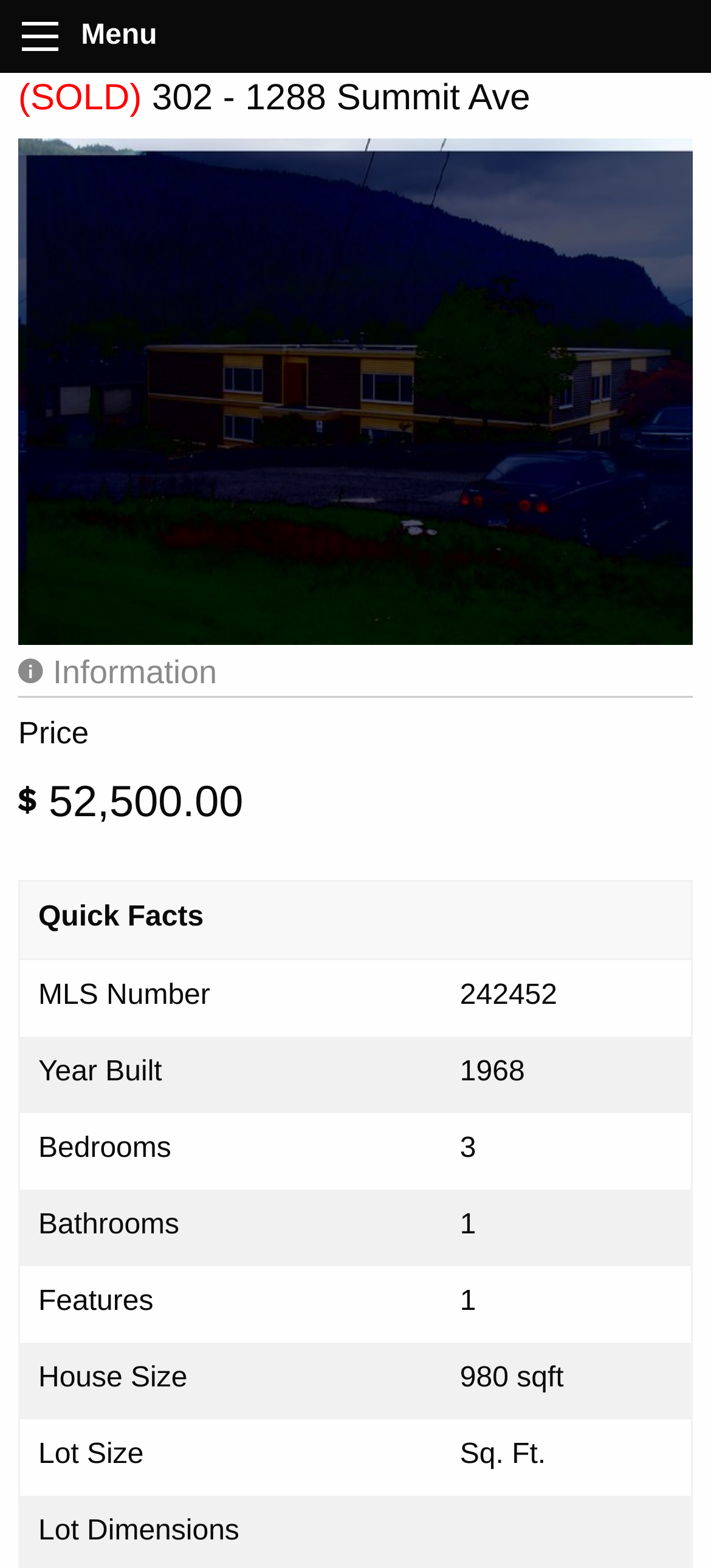What year was this property built?
Analyze the image and provide a thorough answer to the question.

I found the year built by looking at the gridcell 'Year Built' and its corresponding value '1968' in the table below the property image.